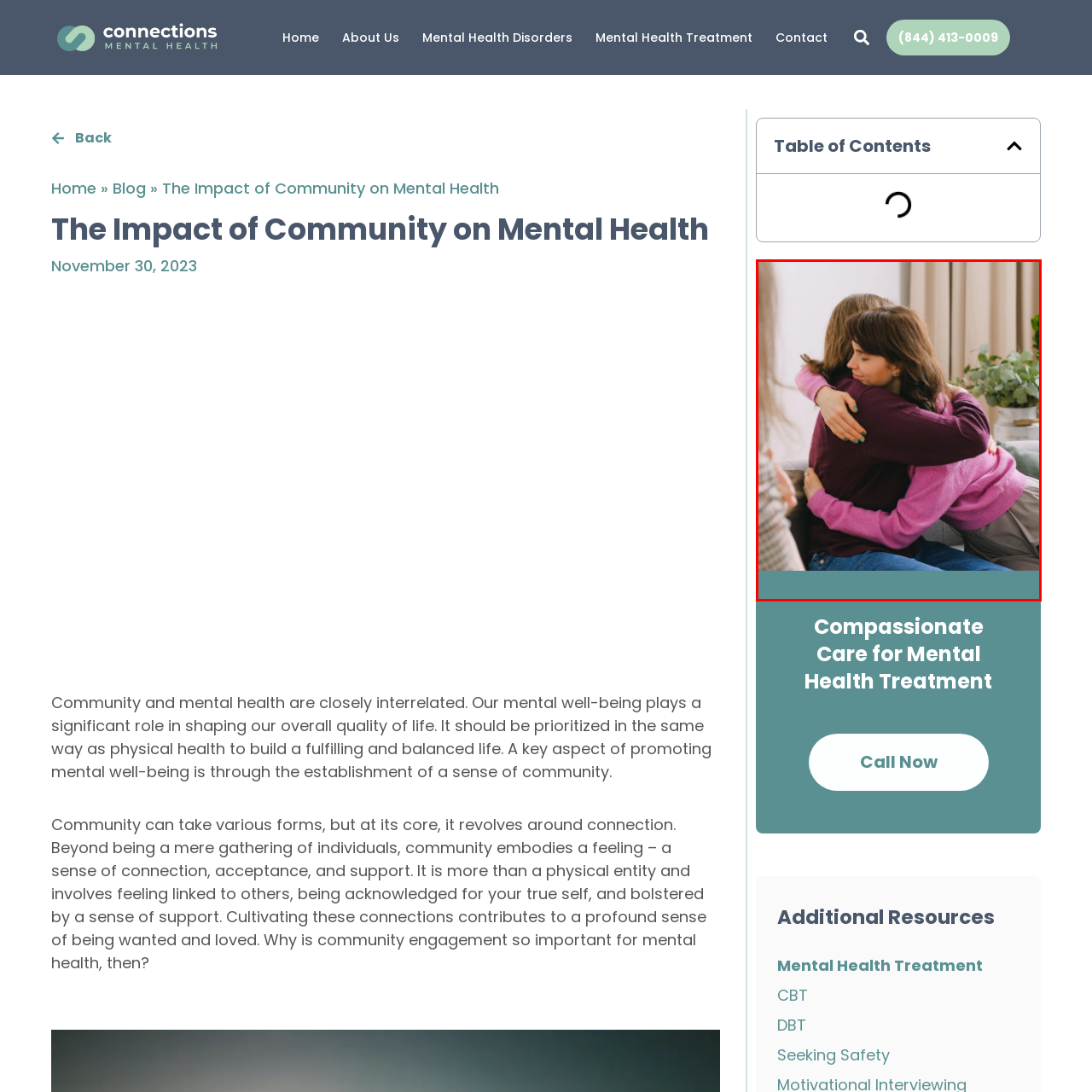Please examine the image highlighted by the red rectangle and provide a comprehensive answer to the following question based on the visual information present:
What does the act of hugging symbolize?

According to the caption, the act of hugging symbolizes trust, acceptance, and the comfort that comes from supportive relationships, emphasizing the importance of nurturing these bonds for mental health.